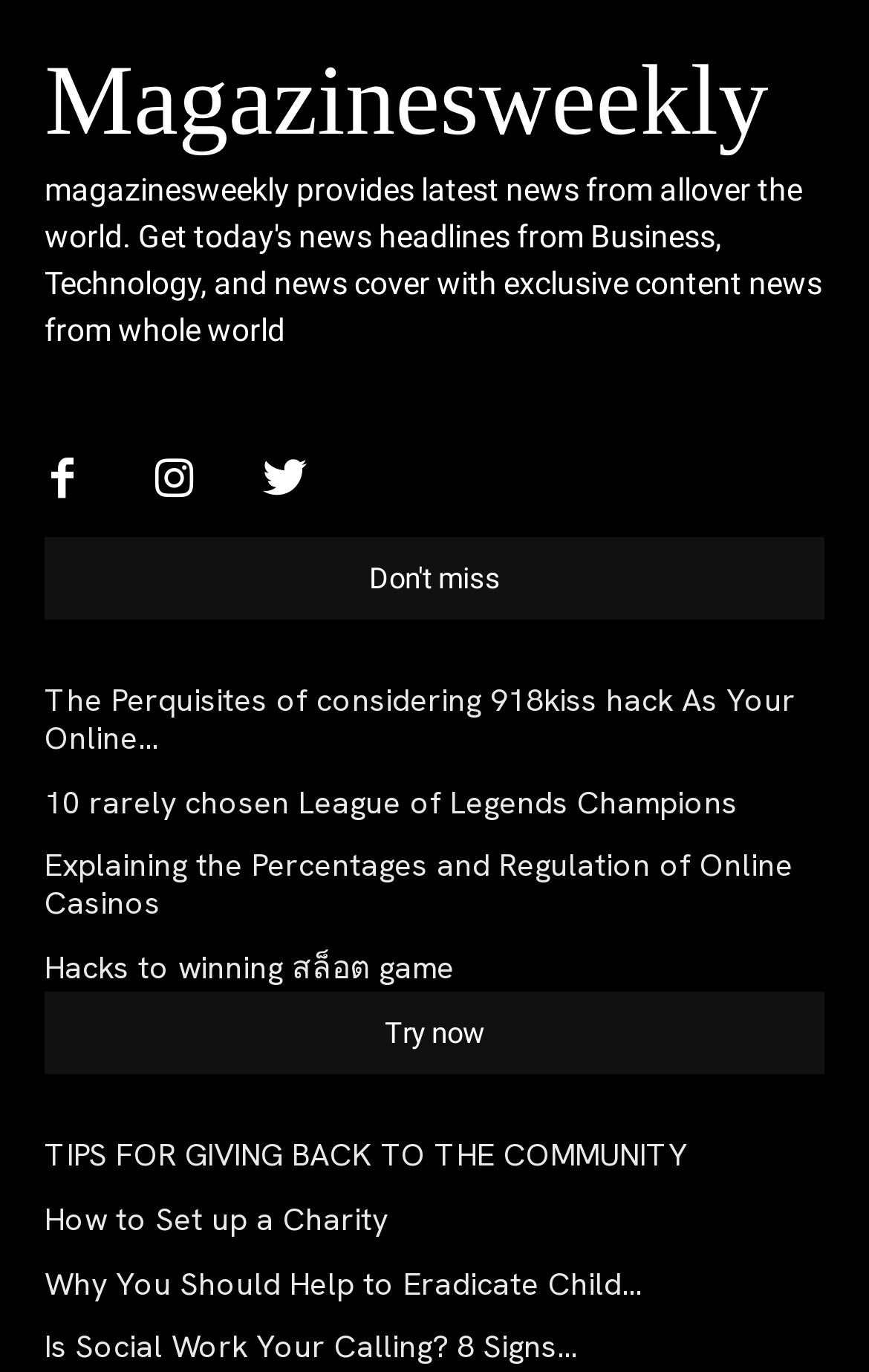What is the first link on the webpage?
Please answer the question as detailed as possible.

The first link on the webpage is 'Magazinesweekly' which is located at the top of the page with a bounding box coordinate of [0.051, 0.033, 0.949, 0.114].